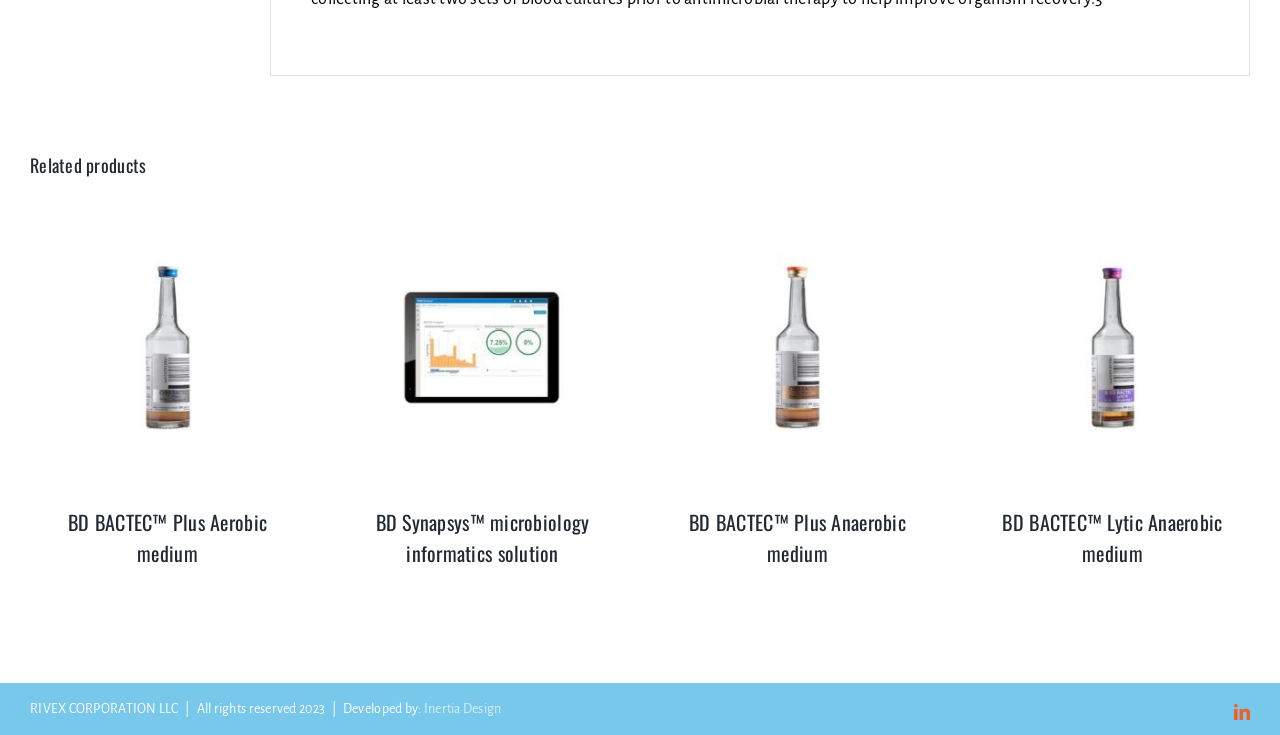Determine the bounding box coordinates of the region that needs to be clicked to achieve the task: "Check the website of the blog".

None